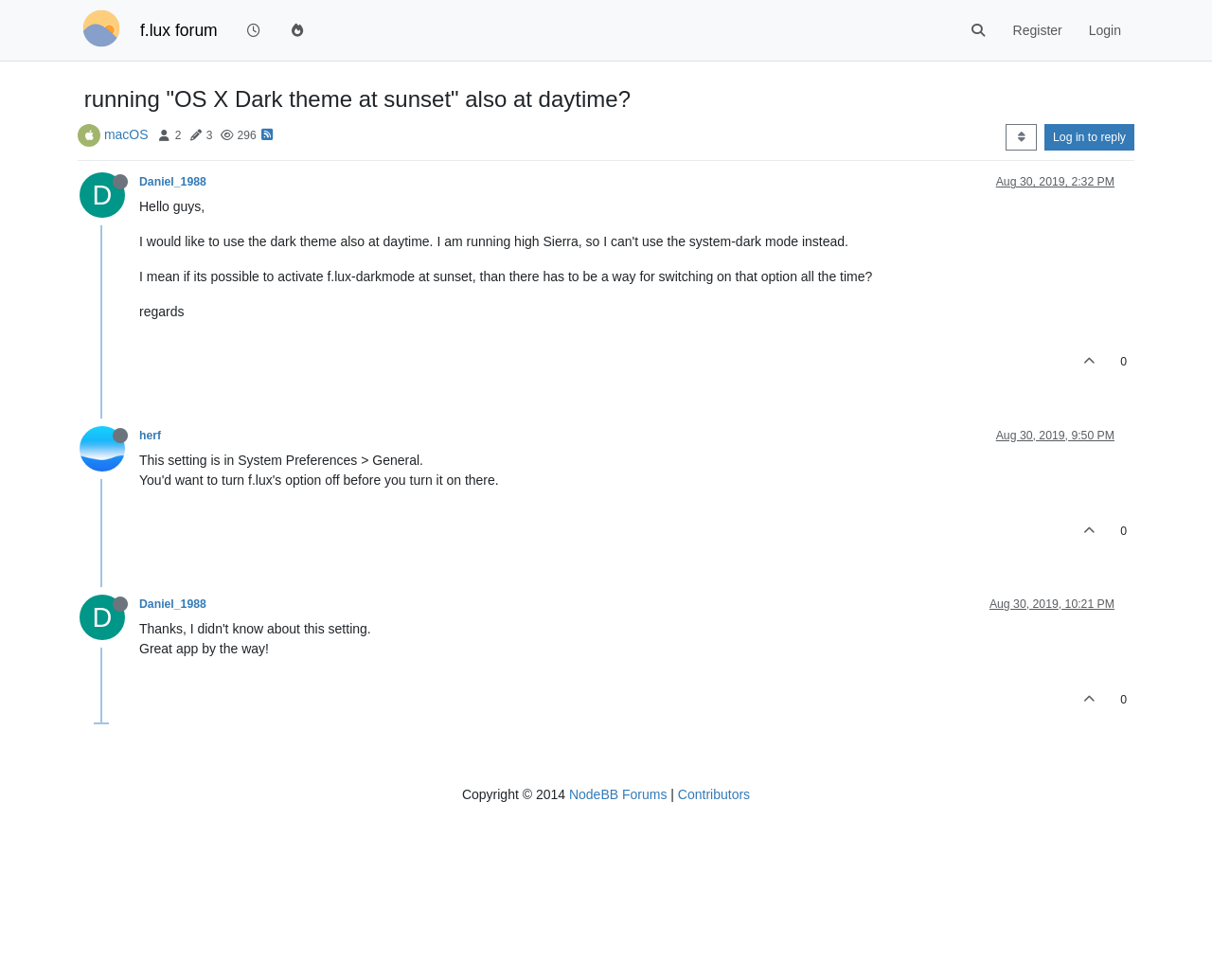What is the copyright year of the webpage?
Please answer the question as detailed as possible based on the image.

I determined the answer by looking at the static text element with the text 'Copyright © 2014' at the bottom of the webpage, which suggests that it is the copyright year of the webpage.